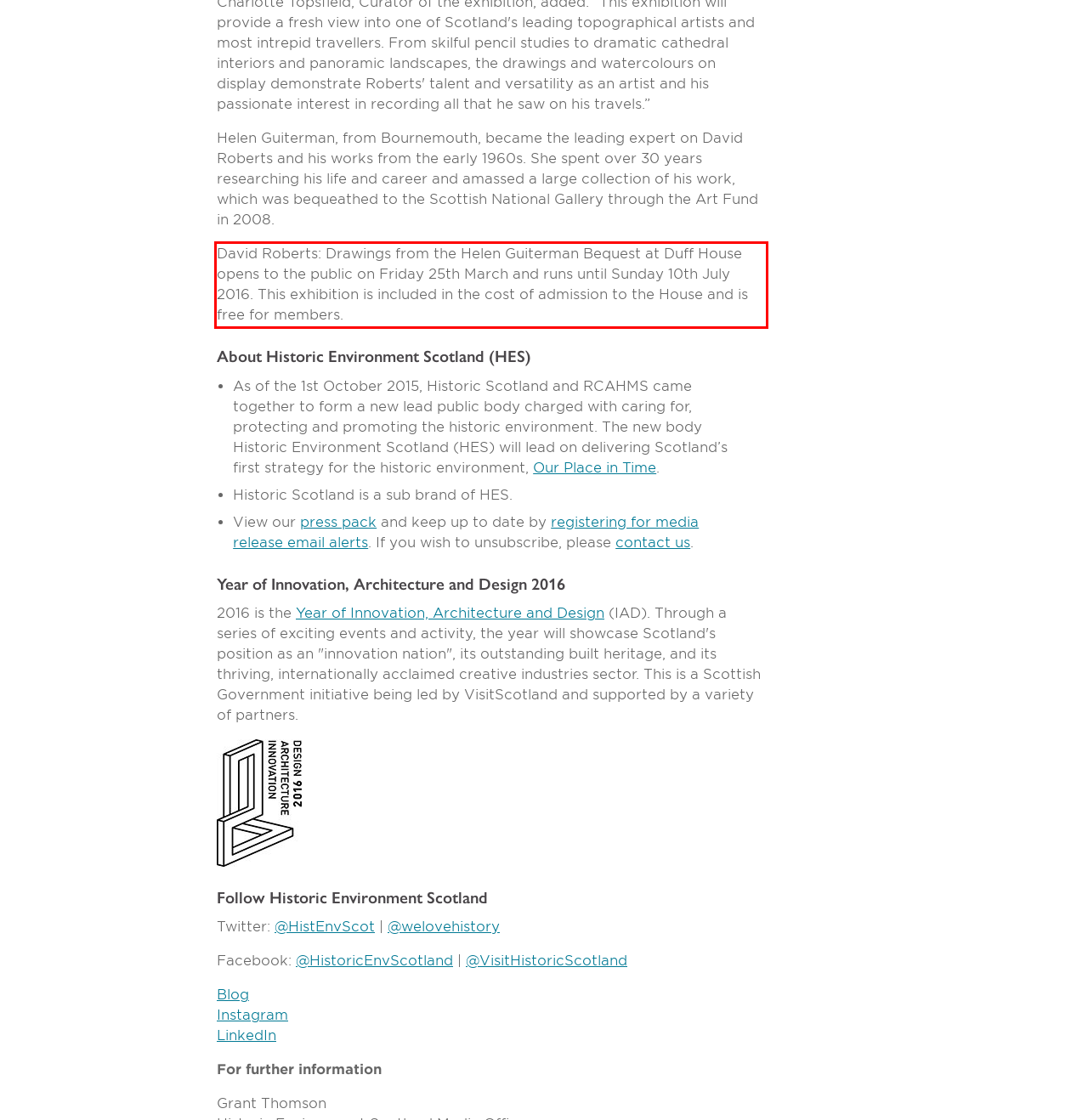Examine the webpage screenshot and use OCR to obtain the text inside the red bounding box.

David Roberts: Drawings from the Helen Guiterman Bequest at Duff House opens to the public on Friday 25th March and runs until Sunday 10th July 2016. This exhibition is included in the cost of admission to the House and is free for members.